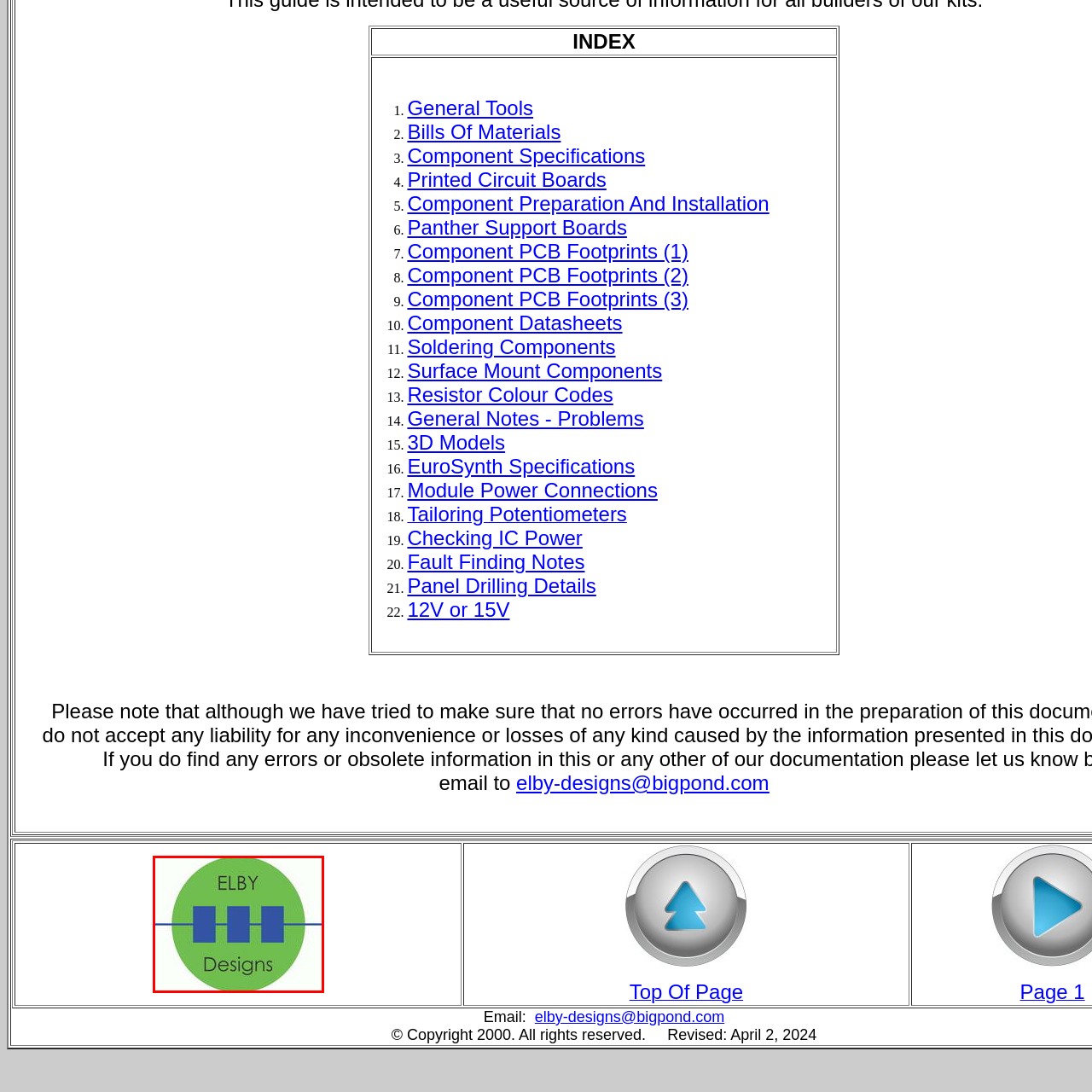Study the image surrounded by the red bounding box and respond as thoroughly as possible to the following question, using the image for reference: How many rectangular shapes are in the logo?

The logo of Elby Designs features three blue rectangular shapes arranged horizontally in the center, symbolizing innovation and design. These shapes are a crucial part of the logo's design and help to convey the company's focus on engineering and design services.